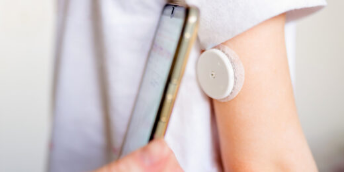What is the person holding in one hand?
Identify the answer in the screenshot and reply with a single word or phrase.

A smartphone